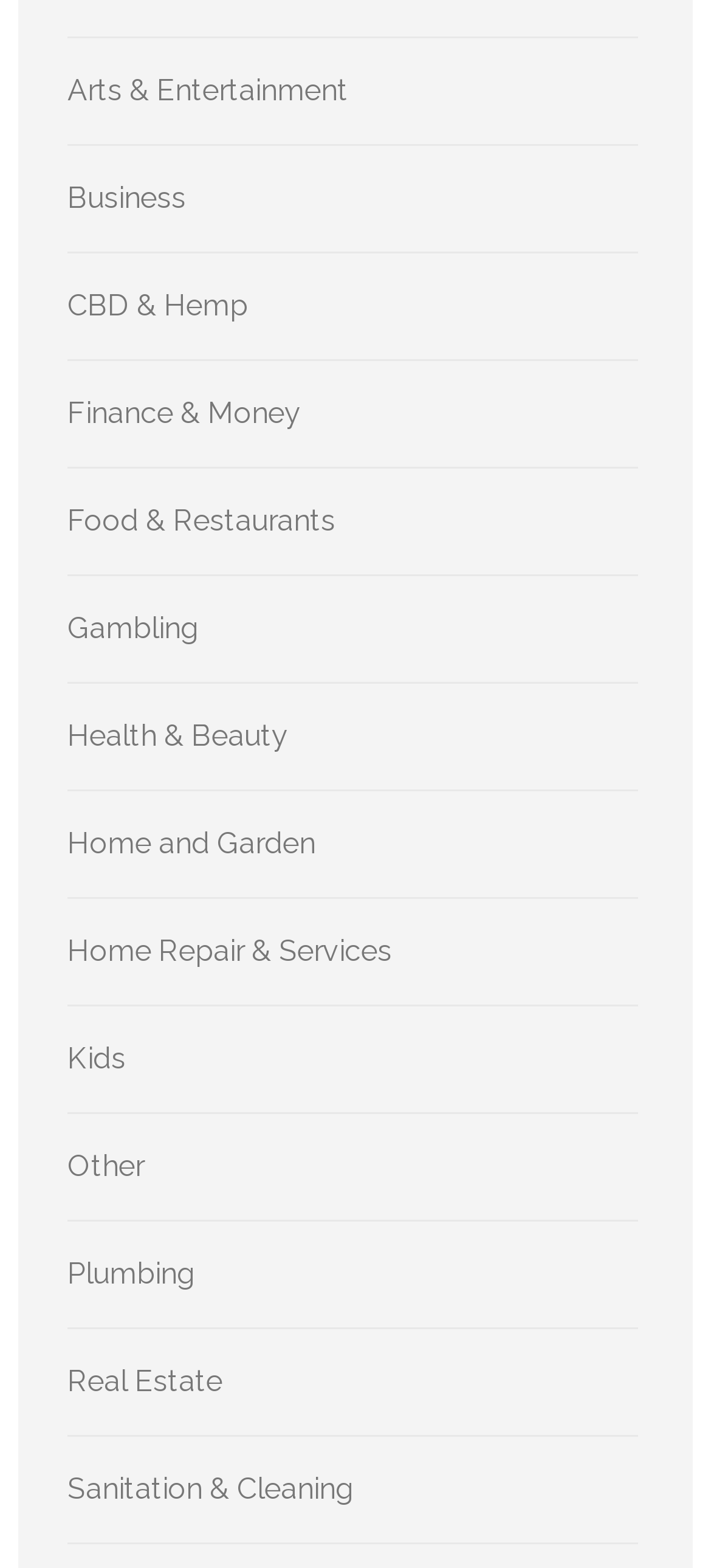Using the webpage screenshot, locate the HTML element that fits the following description and provide its bounding box: "Home Repair & Services".

[0.095, 0.596, 0.551, 0.618]